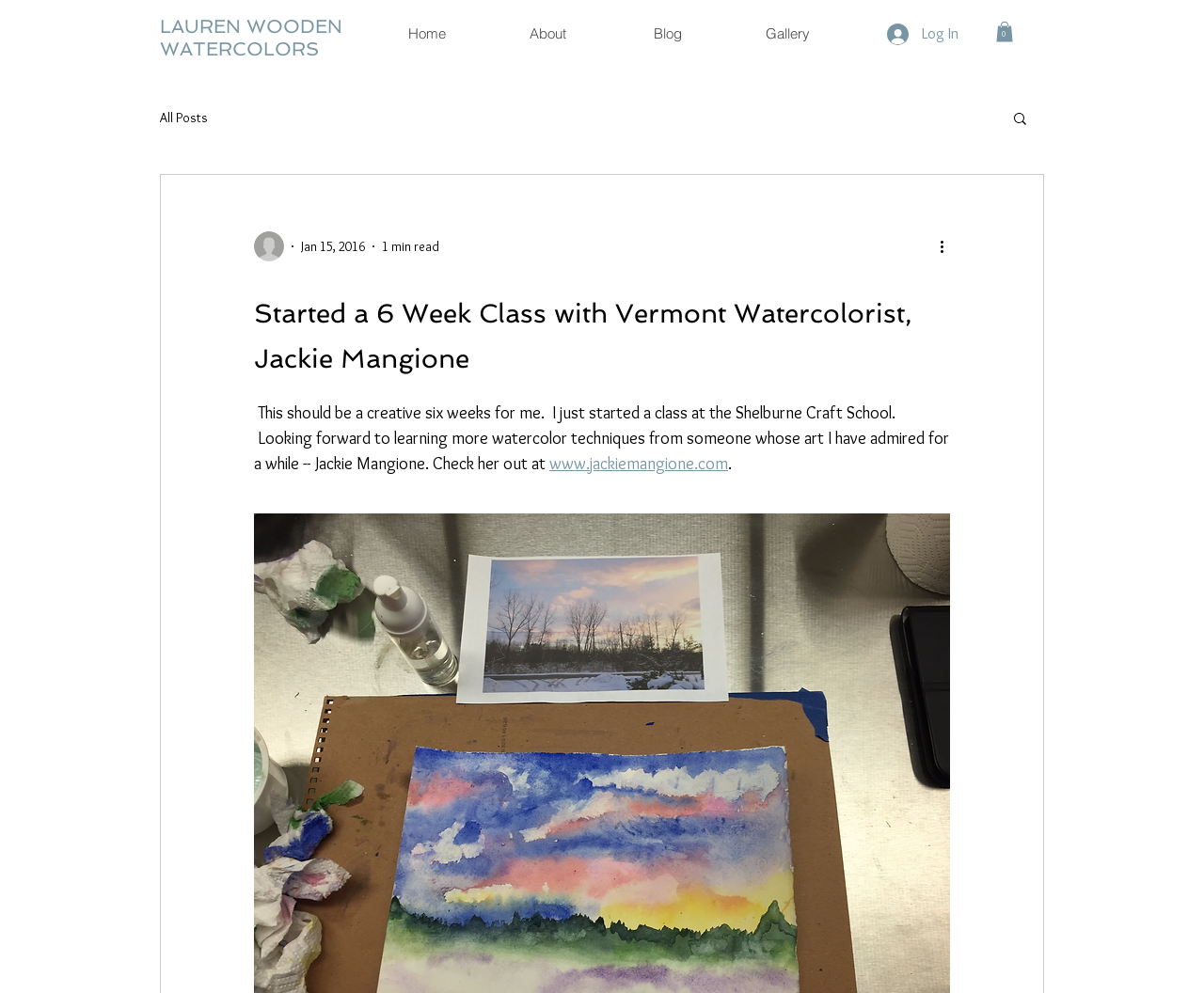Answer this question in one word or a short phrase: What is the date of the blog post?

Jan 15, 2016